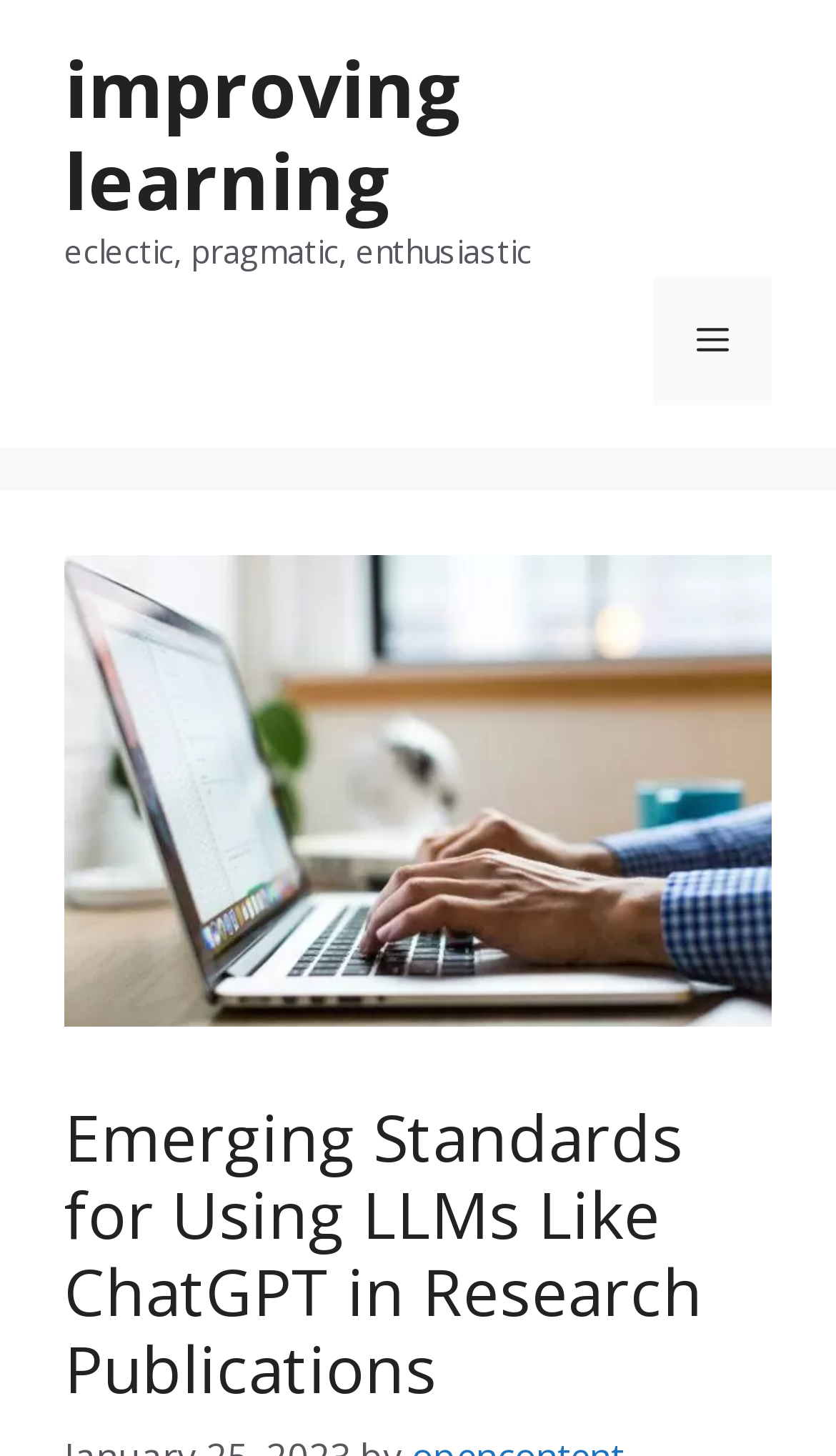Please provide the bounding box coordinates in the format (top-left x, top-left y, bottom-right x, bottom-right y). Remember, all values are floating point numbers between 0 and 1. What is the bounding box coordinate of the region described as: improving learning

[0.077, 0.025, 0.554, 0.161]